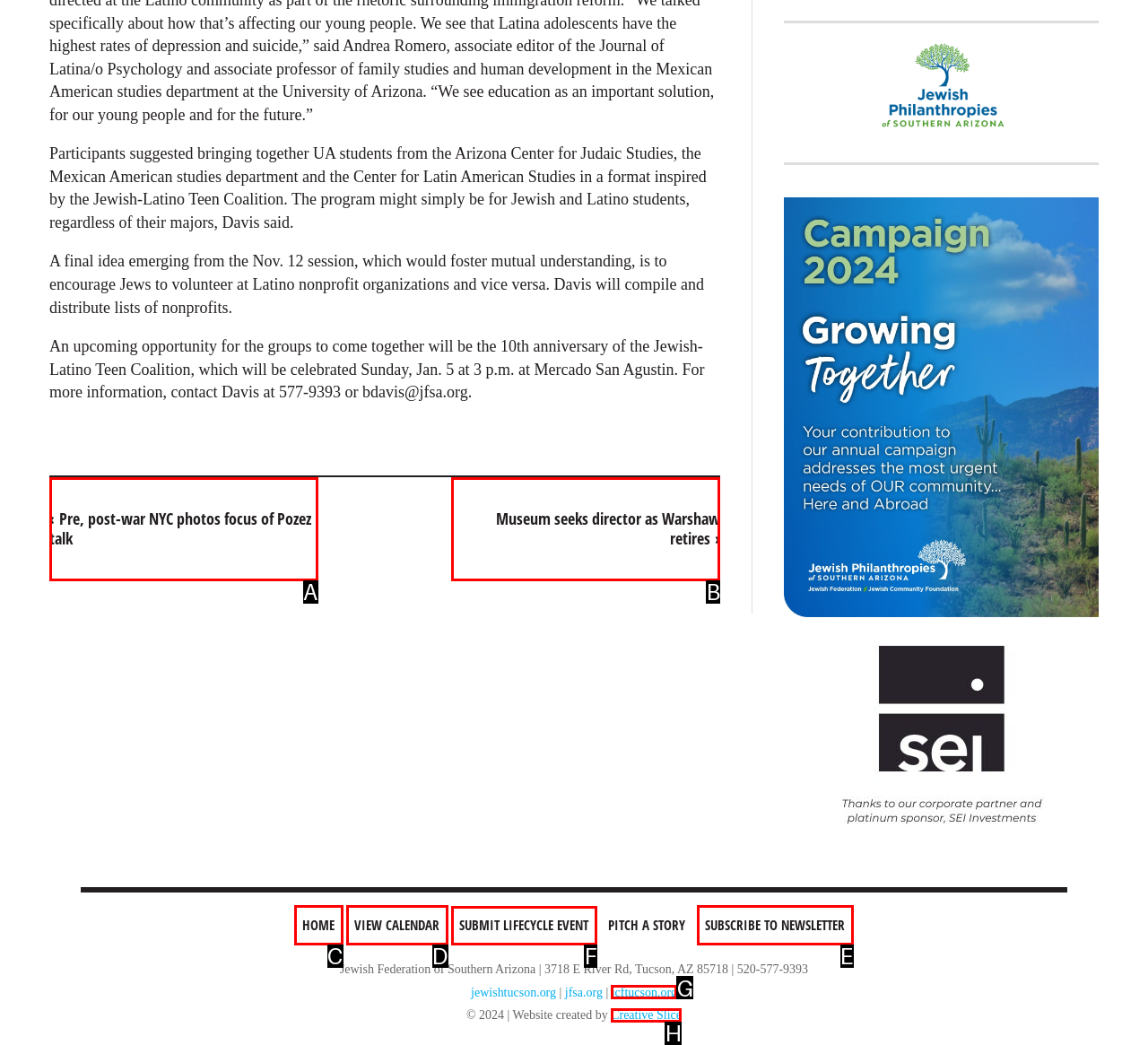Select the proper UI element to click in order to perform the following task: submit lifecycle event. Indicate your choice with the letter of the appropriate option.

F